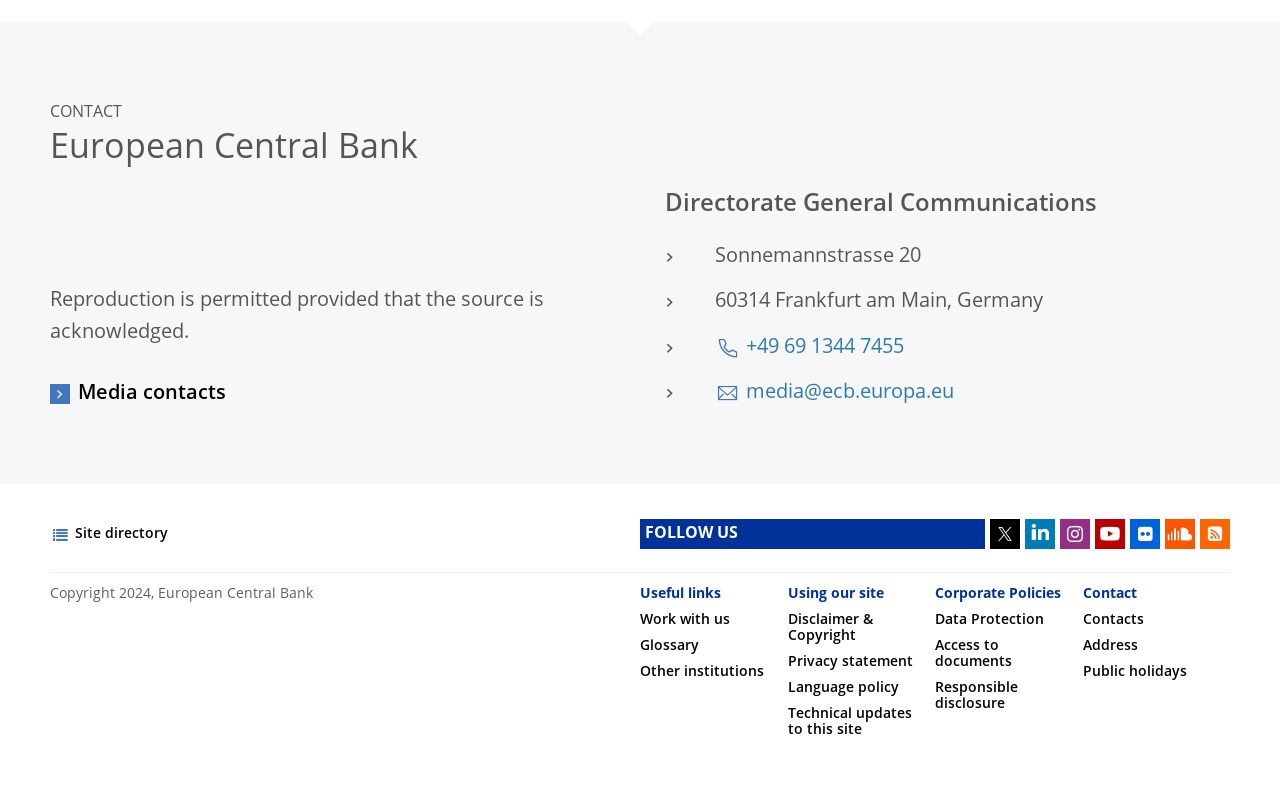Please give a succinct answer to the question in one word or phrase:
What is the copyright year of the European Central Bank?

2024